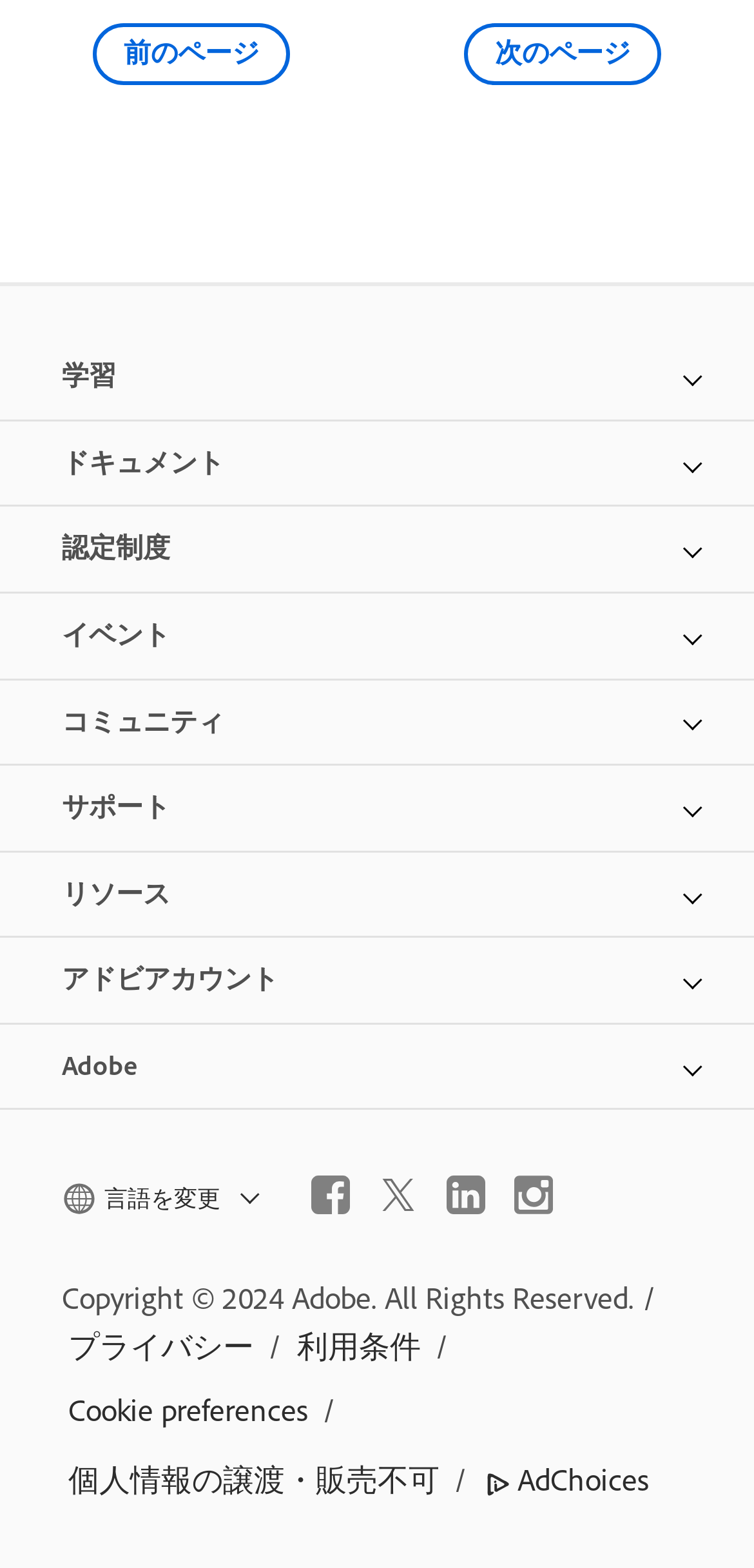Given the element description, predict the bounding box coordinates in the format (top-left x, top-left y, bottom-right x, bottom-right y), using floating point numbers between 0 and 1: Costs of Dental Care

None